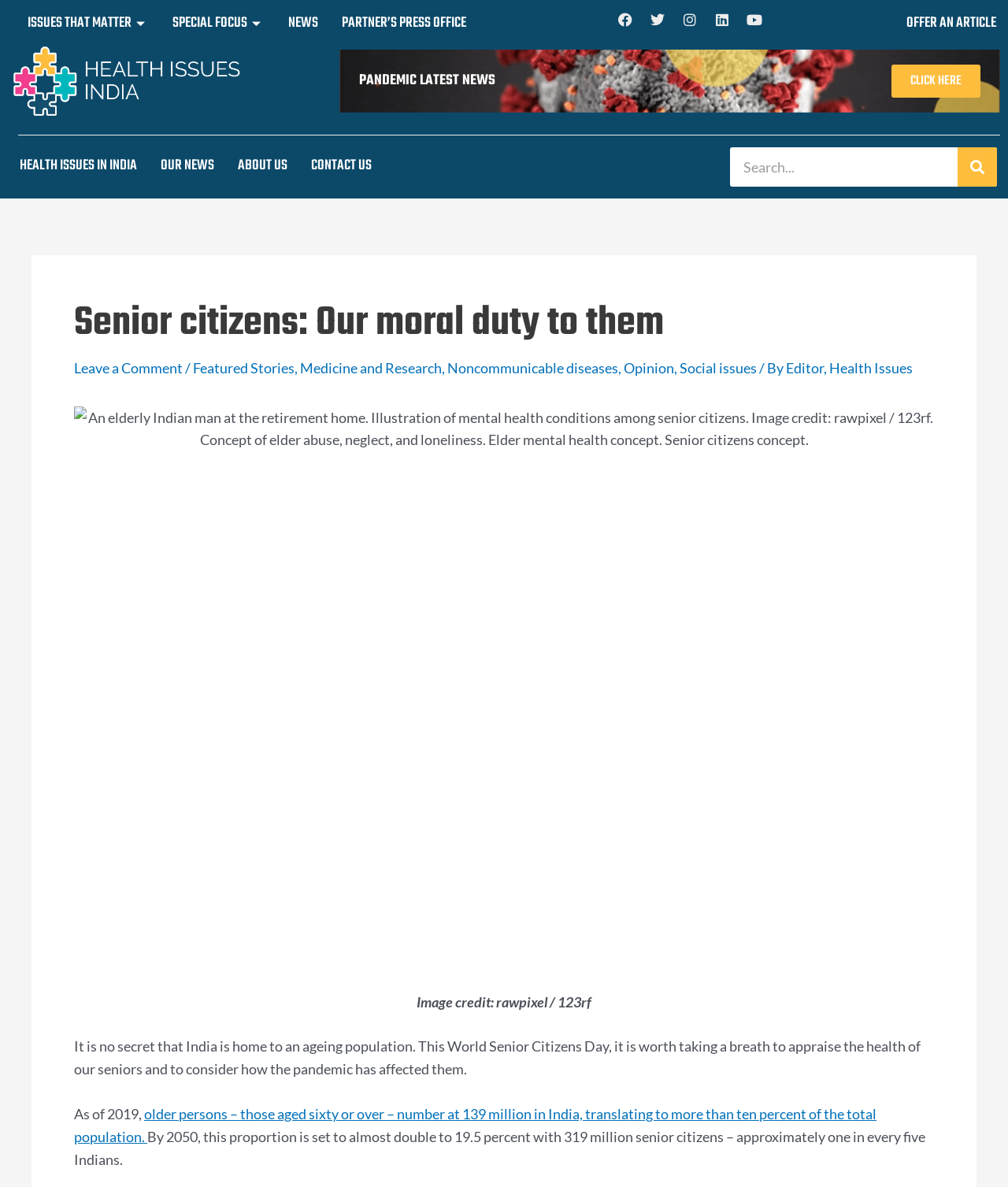What is the current population of older persons in India?
Can you give a detailed and elaborate answer to the question?

The webpage states that 'As of 2019, older persons – those aged sixty or over – number at 139 million in India, translating to more than ten percent of the total population.' This indicates that the current population of older persons in India is 139 million.